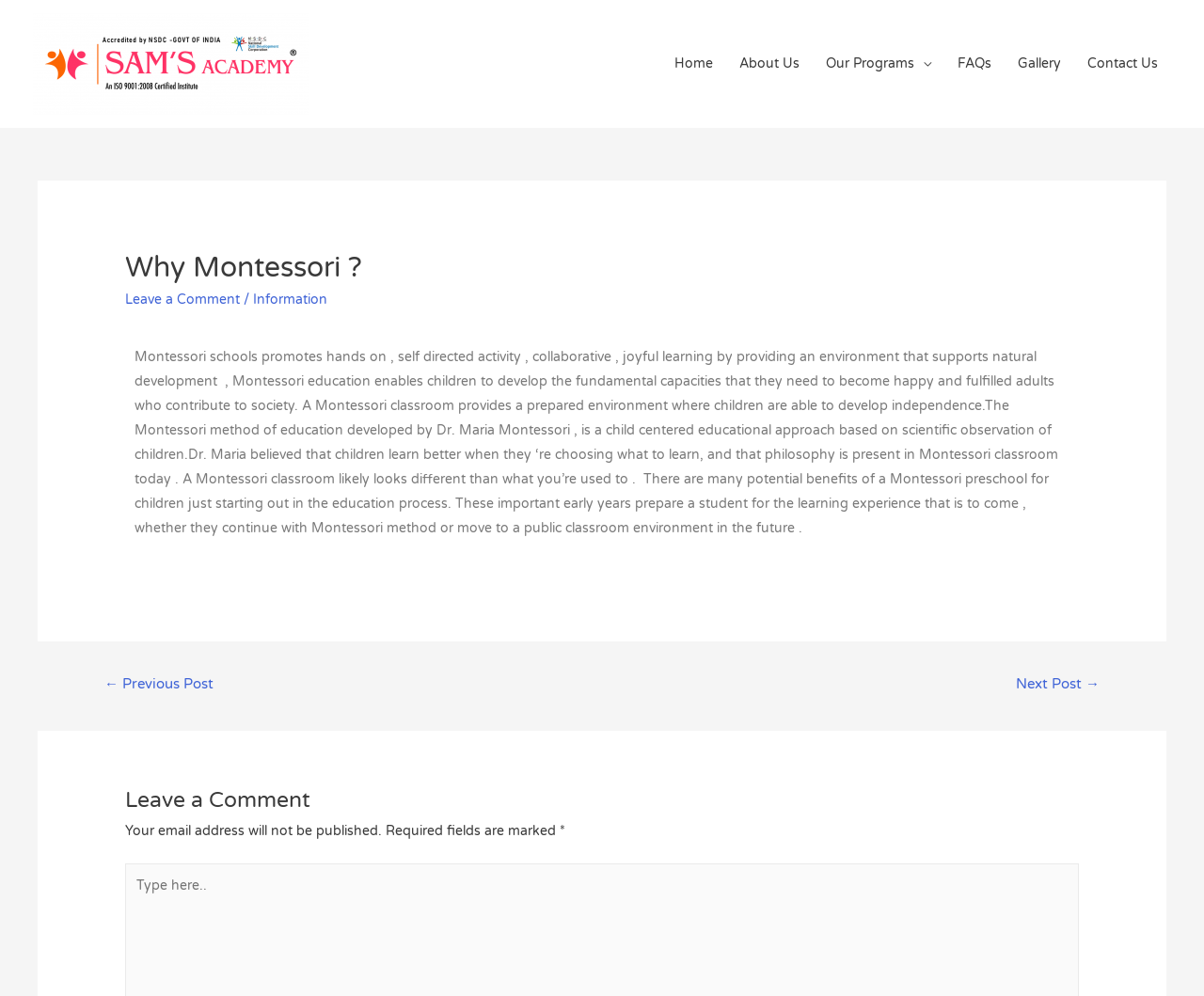What is the text above the comment section?
Answer the question in as much detail as possible.

The answer can be found by examining the structure of the webpage. The comment section is located at the bottom of the webpage, and above it is a heading that reads 'Leave a Comment'.